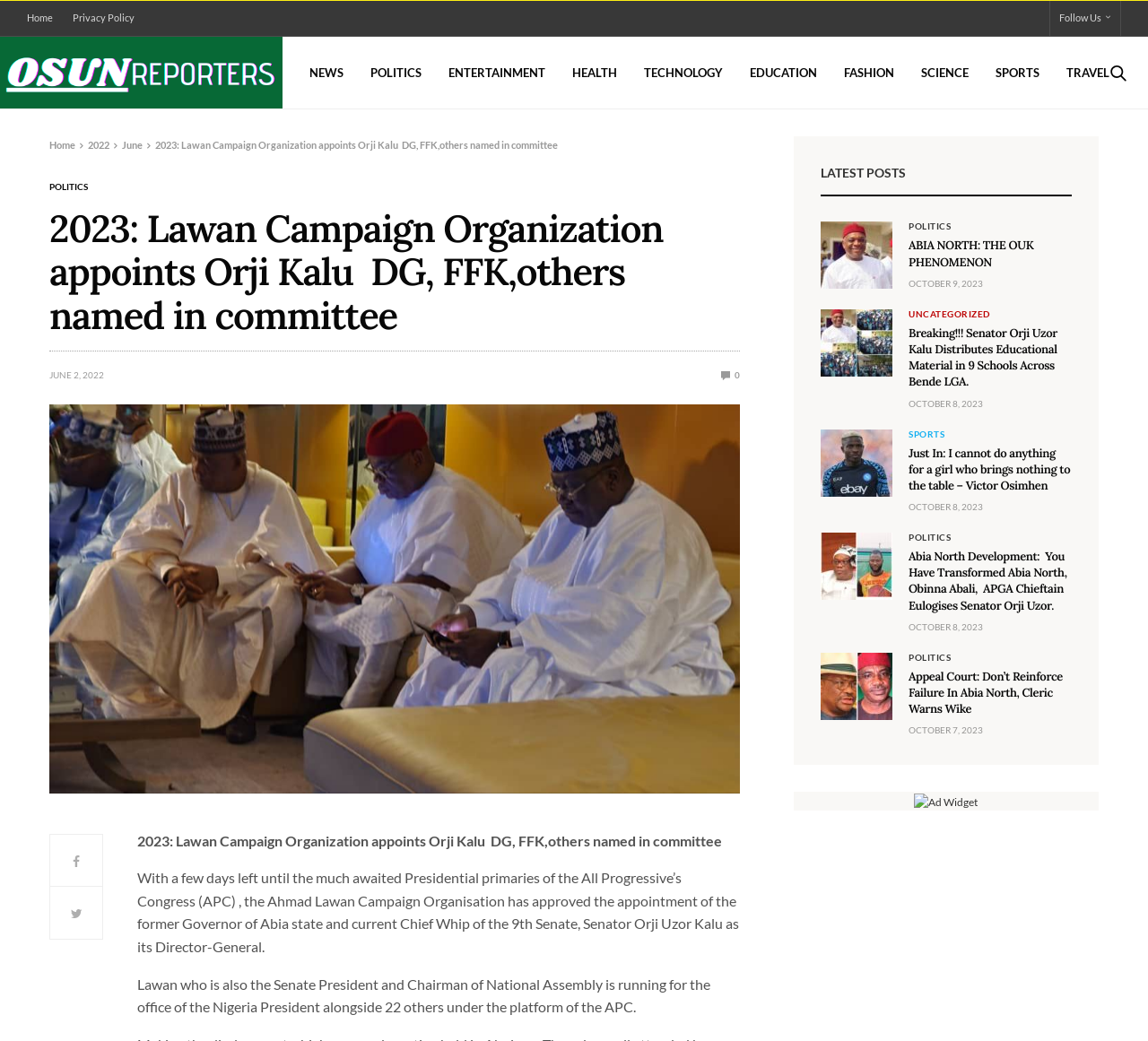Use a single word or phrase to answer the question:
How many news articles are displayed on this webpage?

5